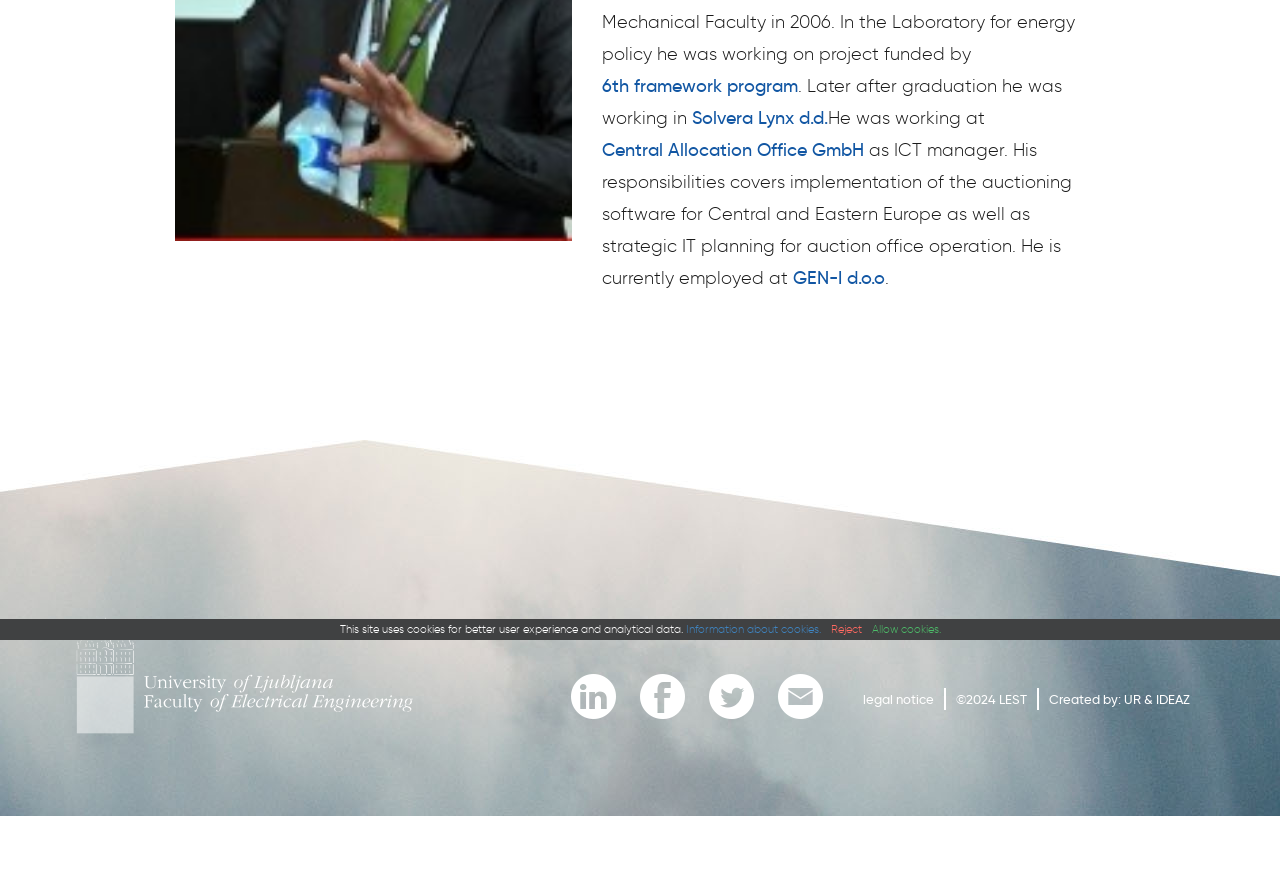Based on the element description IDEAZ, identify the bounding box of the UI element in the given webpage screenshot. The coordinates should be in the format (top-left x, top-left y, bottom-right x, bottom-right y) and must be between 0 and 1.

[0.903, 0.762, 0.93, 0.797]